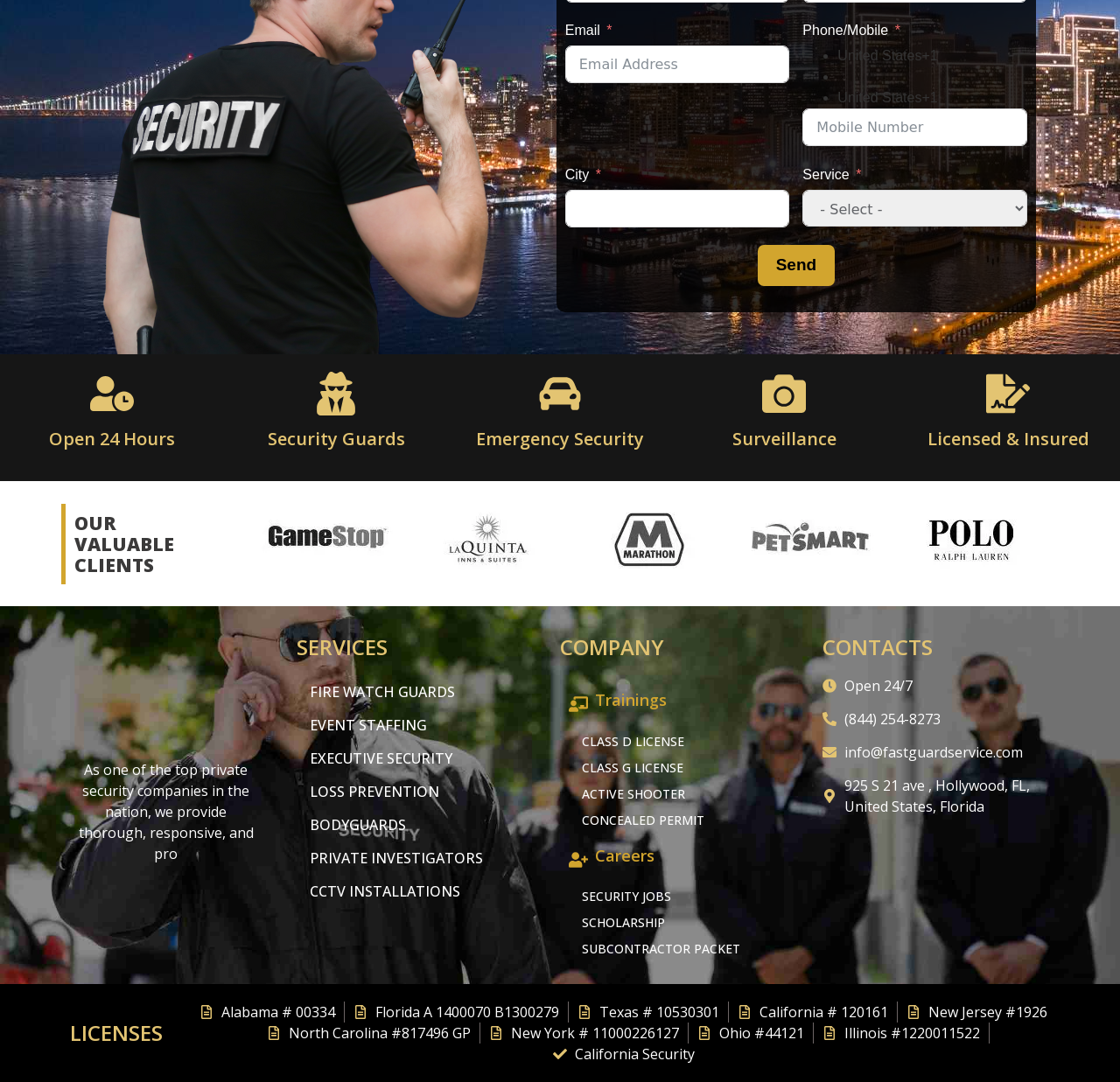Please provide a comprehensive answer to the question below using the information from the image: What is the company's phone number?

I found the phone number by looking at the 'CONTACTS' section, where it is listed as '(844) 254-8273'.